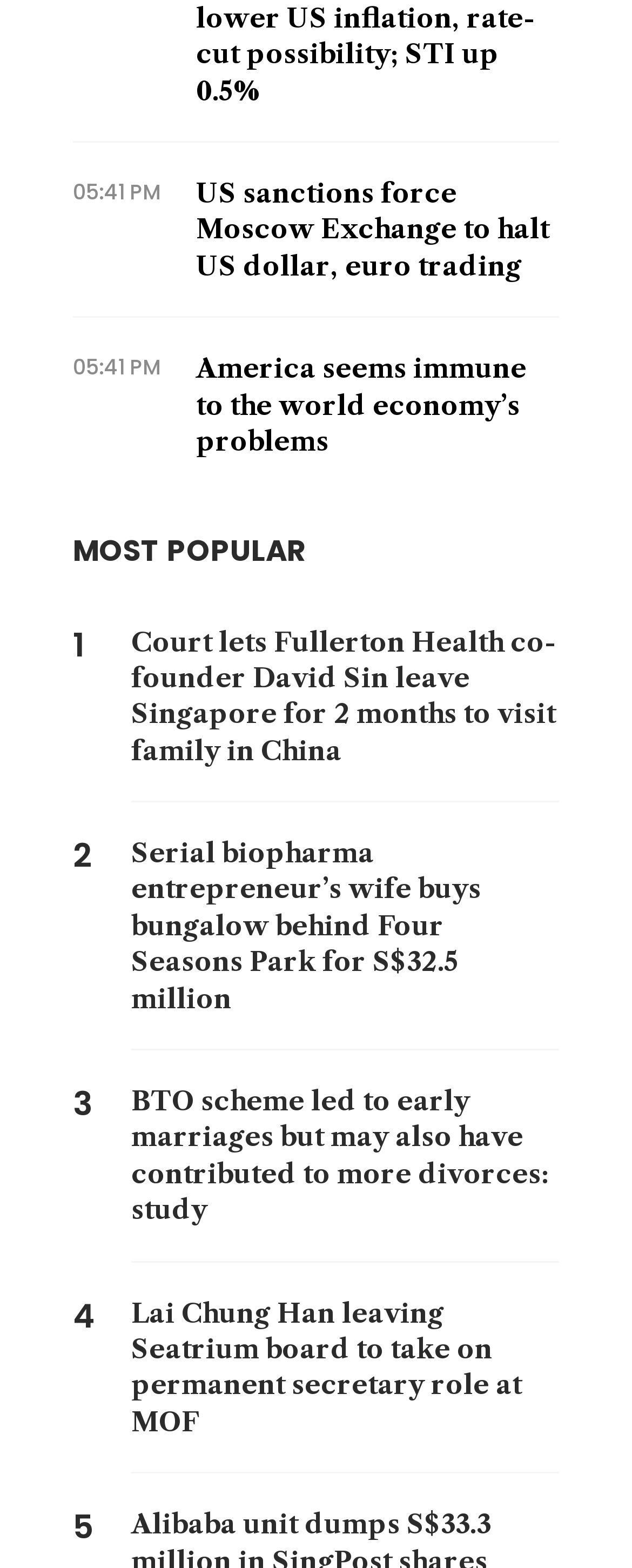Provide a one-word or brief phrase answer to the question:
What is the time shown on the webpage?

05:41 PM